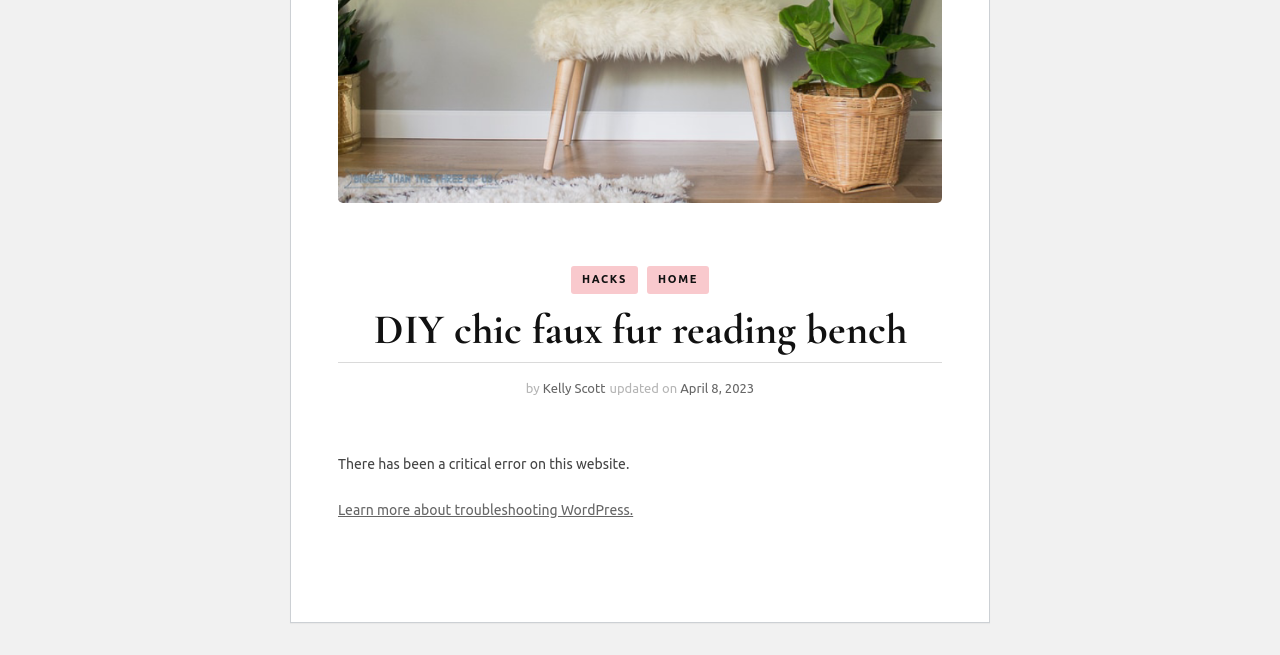Given the following UI element description: "Learn more about troubleshooting WordPress.", find the bounding box coordinates in the webpage screenshot.

[0.264, 0.766, 0.495, 0.79]